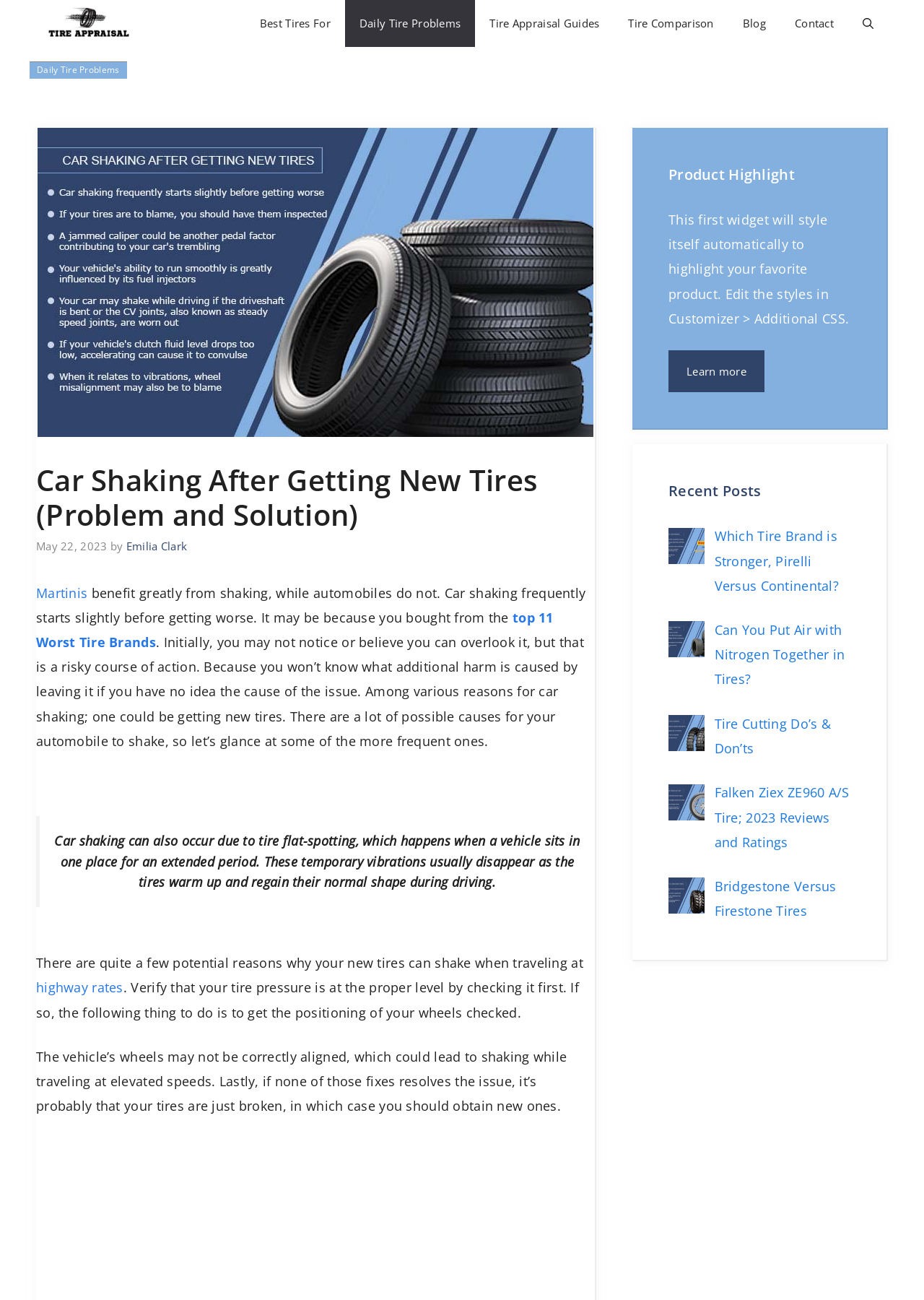What is the name of the author of the article?
Look at the screenshot and provide an in-depth answer.

The author of the article is mentioned in the webpage content, specifically in the section where it says 'by Emilia Clark'.